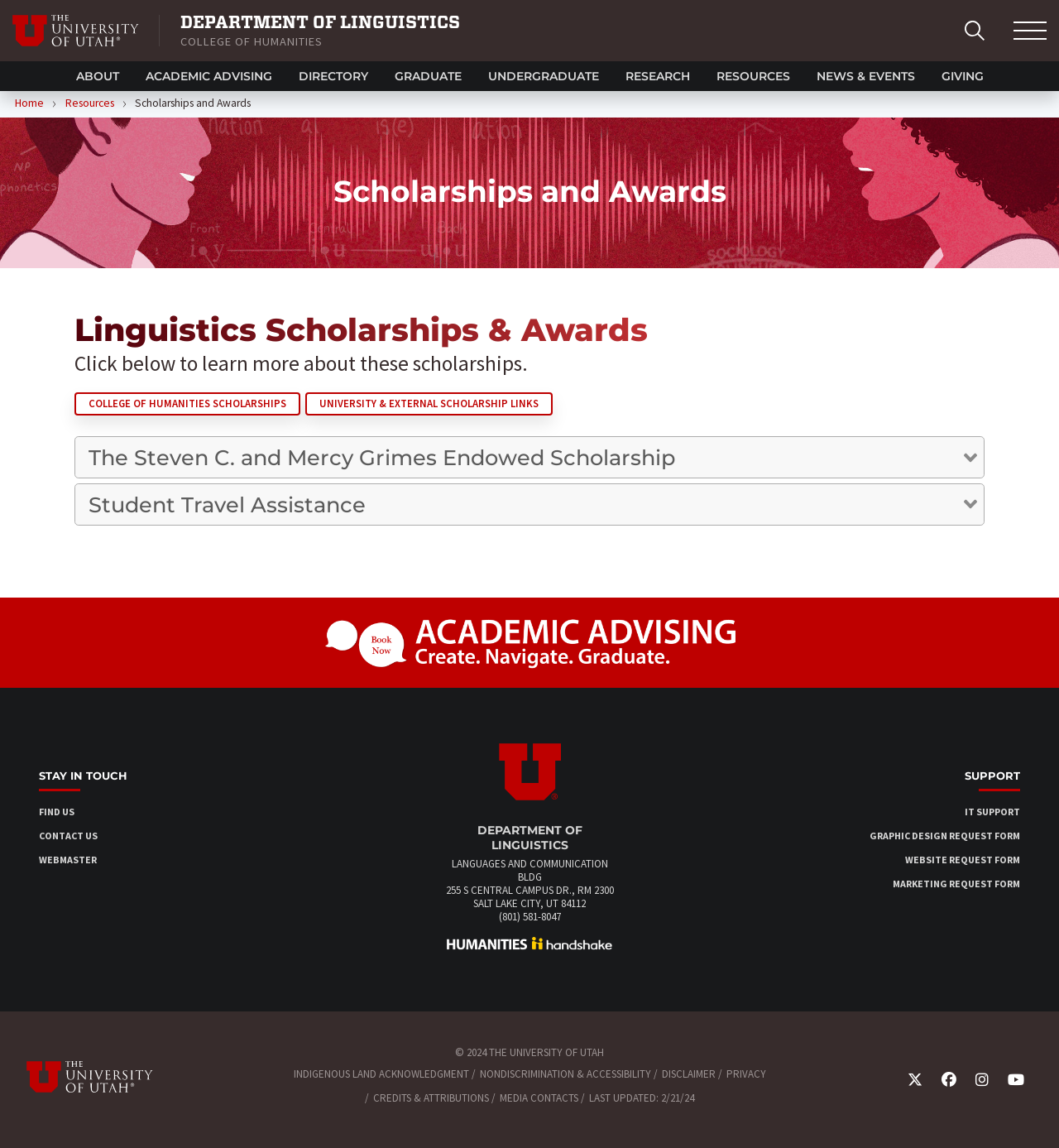Pinpoint the bounding box coordinates of the area that must be clicked to complete this instruction: "Book an appointment with an Academic Advisor".

[0.305, 0.533, 0.695, 0.589]